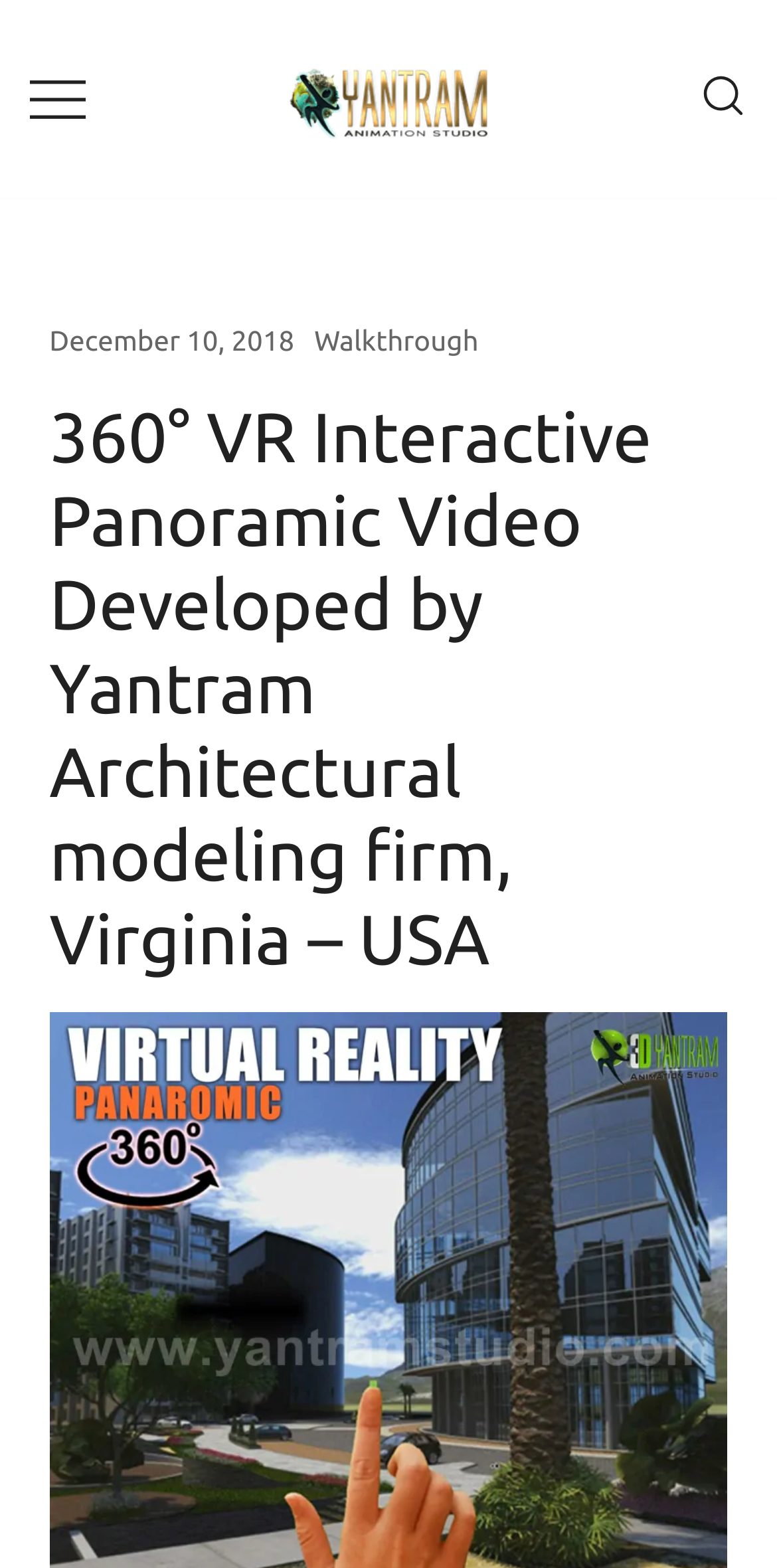What is the date mentioned on the page? Please answer the question using a single word or phrase based on the image.

December 10, 2018